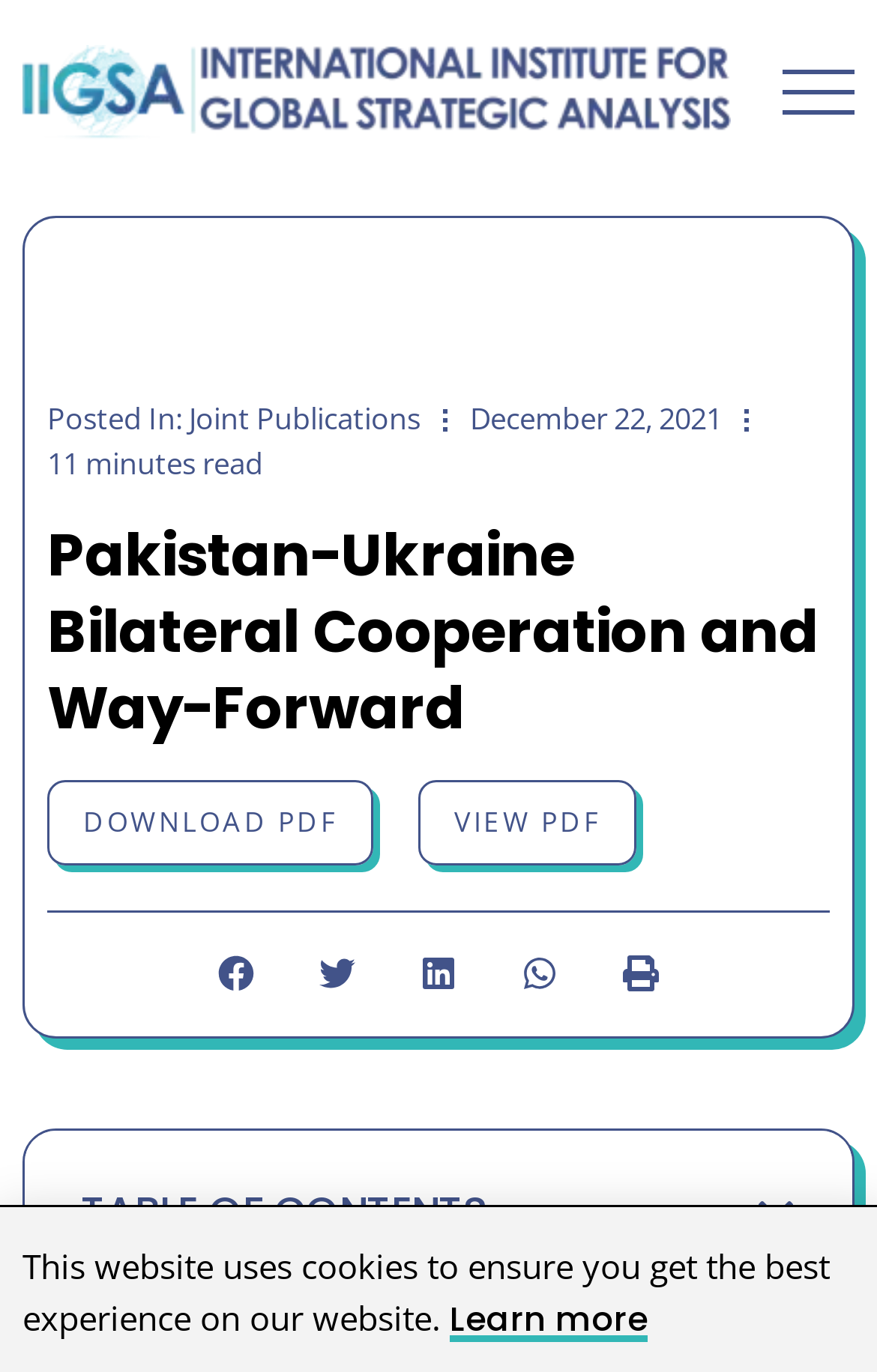Find the bounding box coordinates of the clickable area required to complete the following action: "Open table of contents".

[0.862, 0.868, 0.908, 0.898]